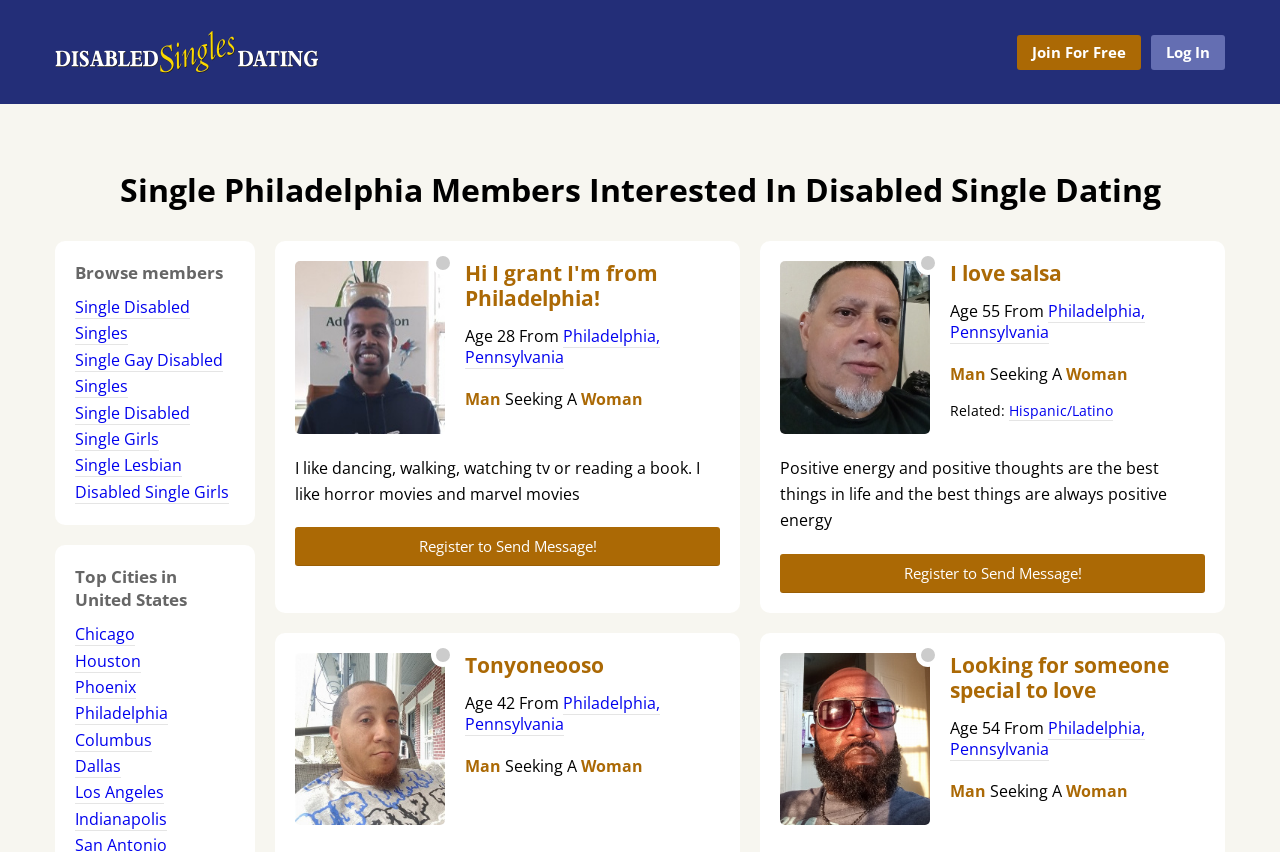Determine the bounding box coordinates of the clickable region to carry out the instruction: "Click the link to go to the new version of the Bahá’í Reference Library".

None